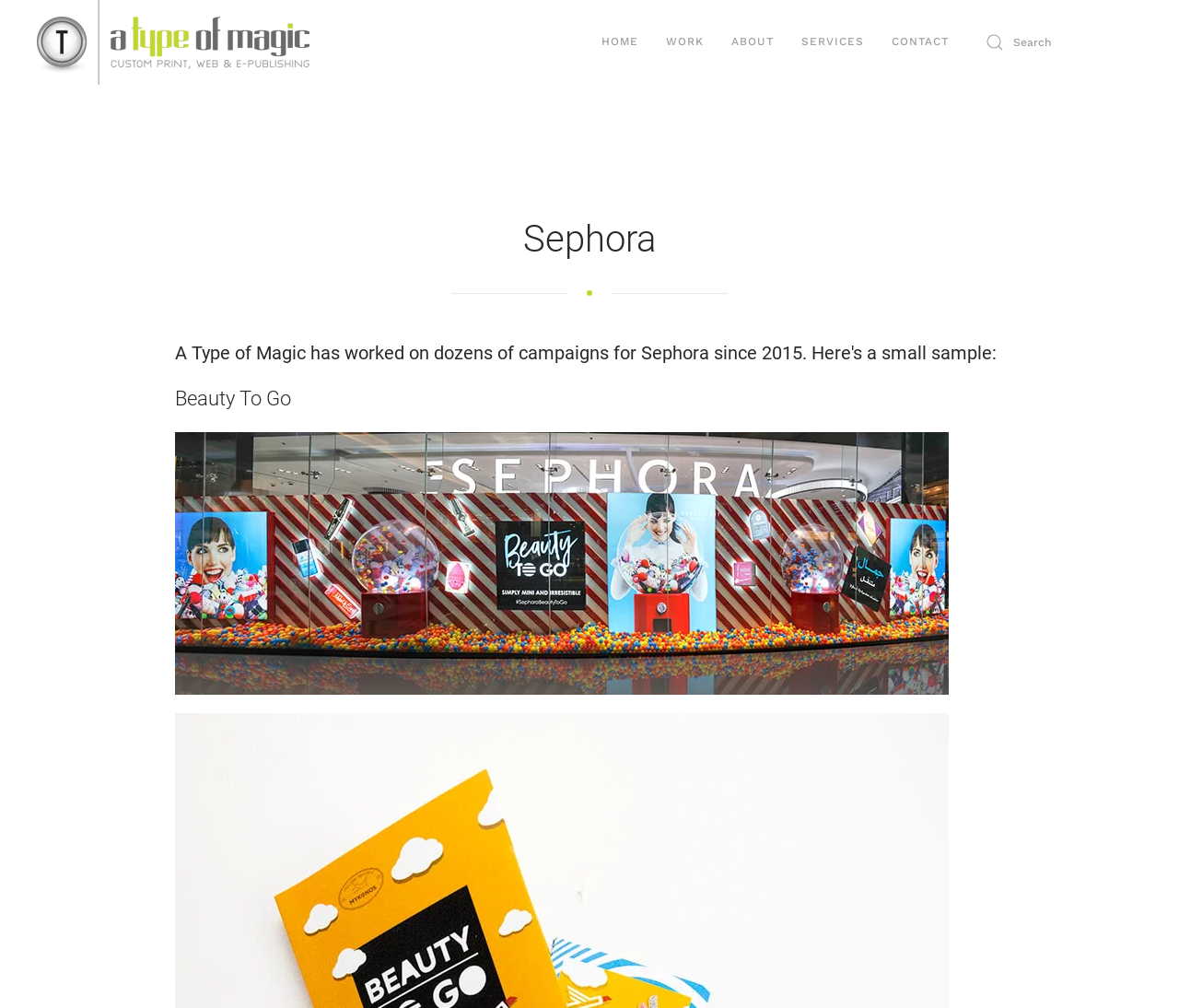How many headings are on the webpage?
Please look at the screenshot and answer using one word or phrase.

2